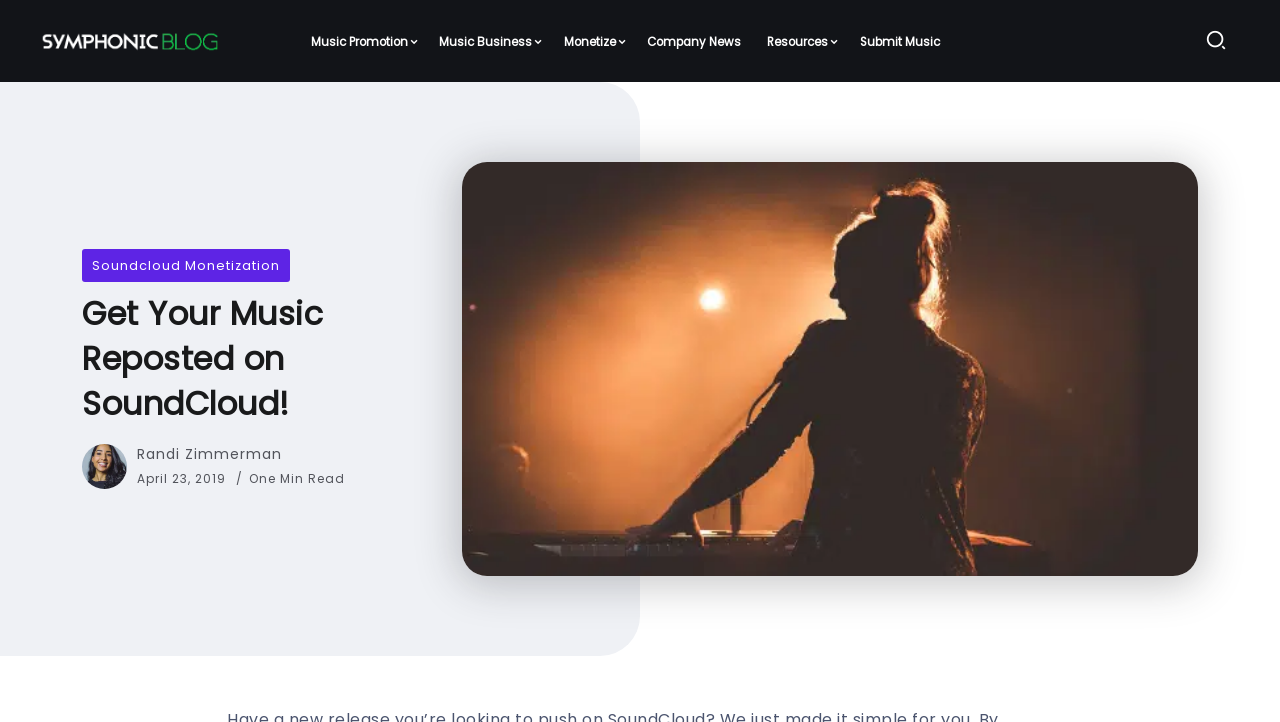What is the author of the article?
Refer to the image and answer the question using a single word or phrase.

Randi Zimmerman